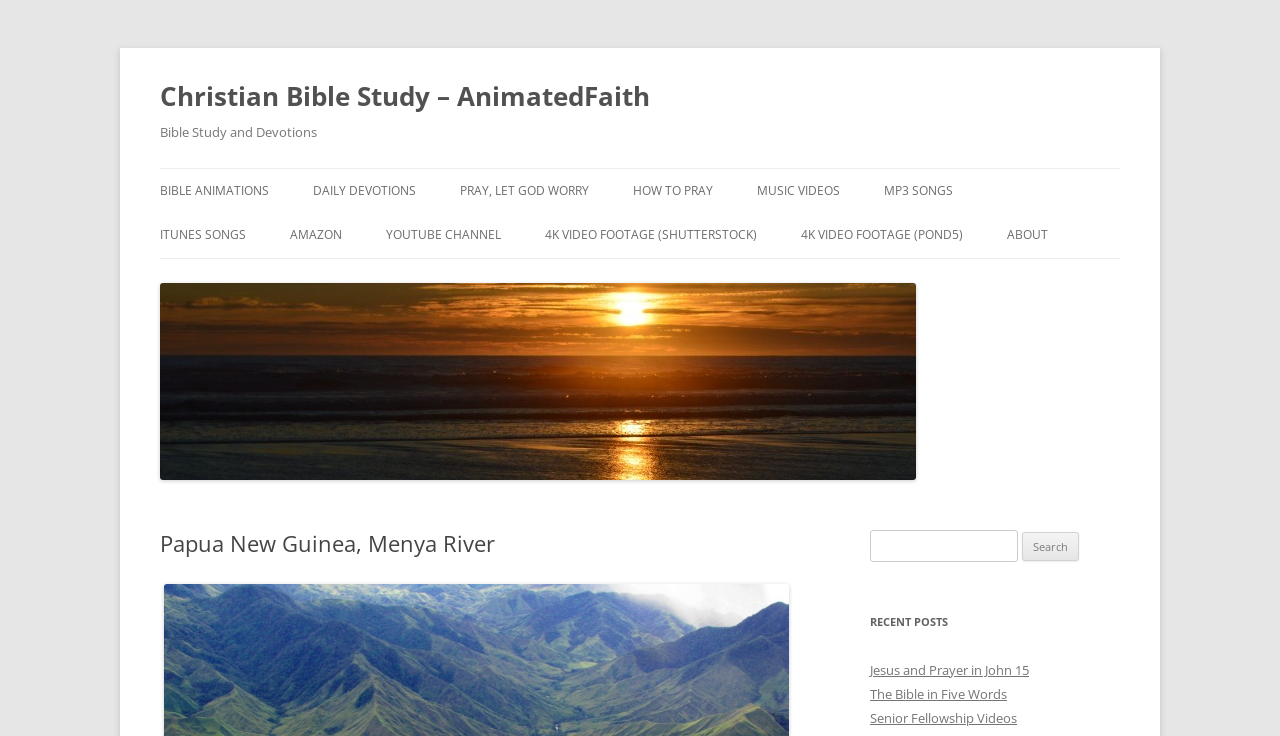What is the purpose of the search bar?
Please look at the screenshot and answer in one word or a short phrase.

To search the website